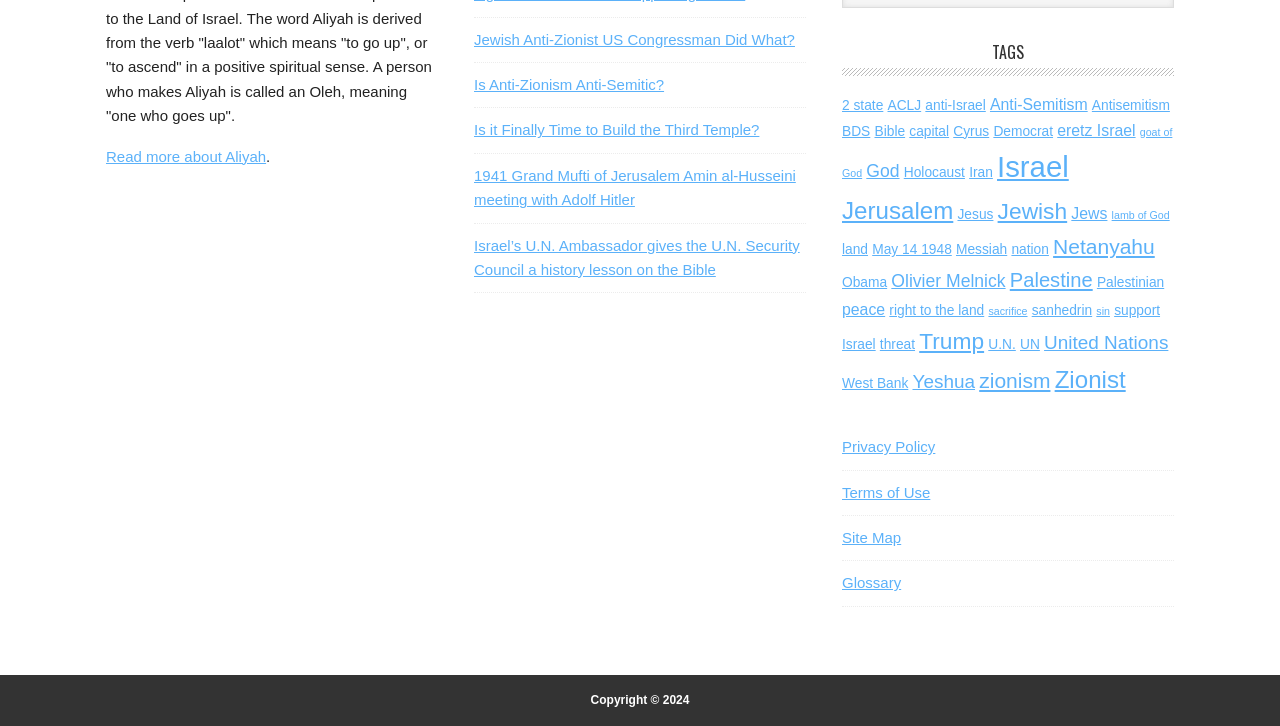What is the main topic of this webpage?
Please answer the question as detailed as possible based on the image.

Based on the links and headings on the webpage, it appears that the main topic is related to Israel and Judaism, with various subtopics such as anti-Zionism, the Bible, and Jewish history.